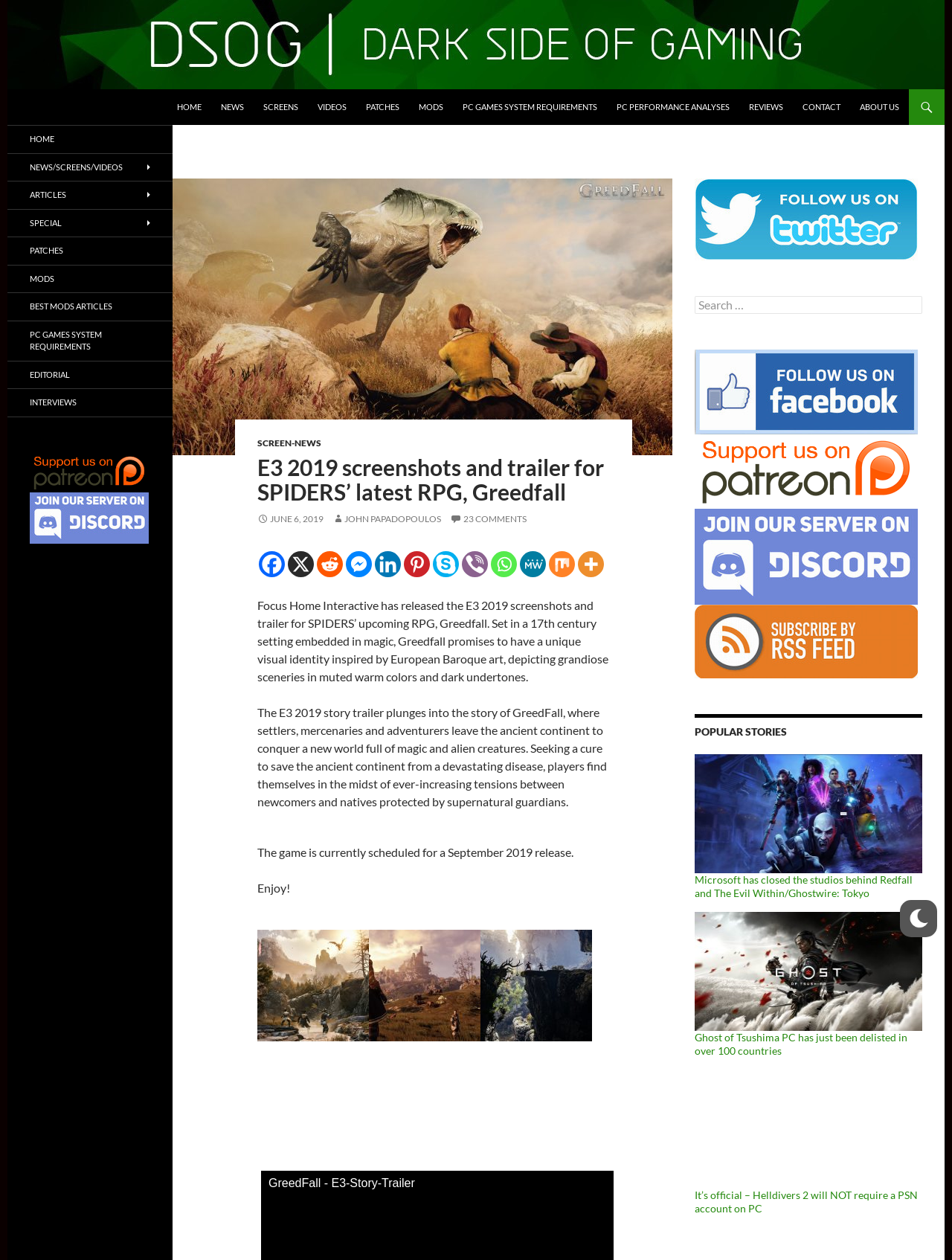What is the release date of Greedfall?
From the details in the image, provide a complete and detailed answer to the question.

The answer can be found in the paragraph of text that describes the game Greedfall, which mentions that the game is currently scheduled for a September 2019 release.